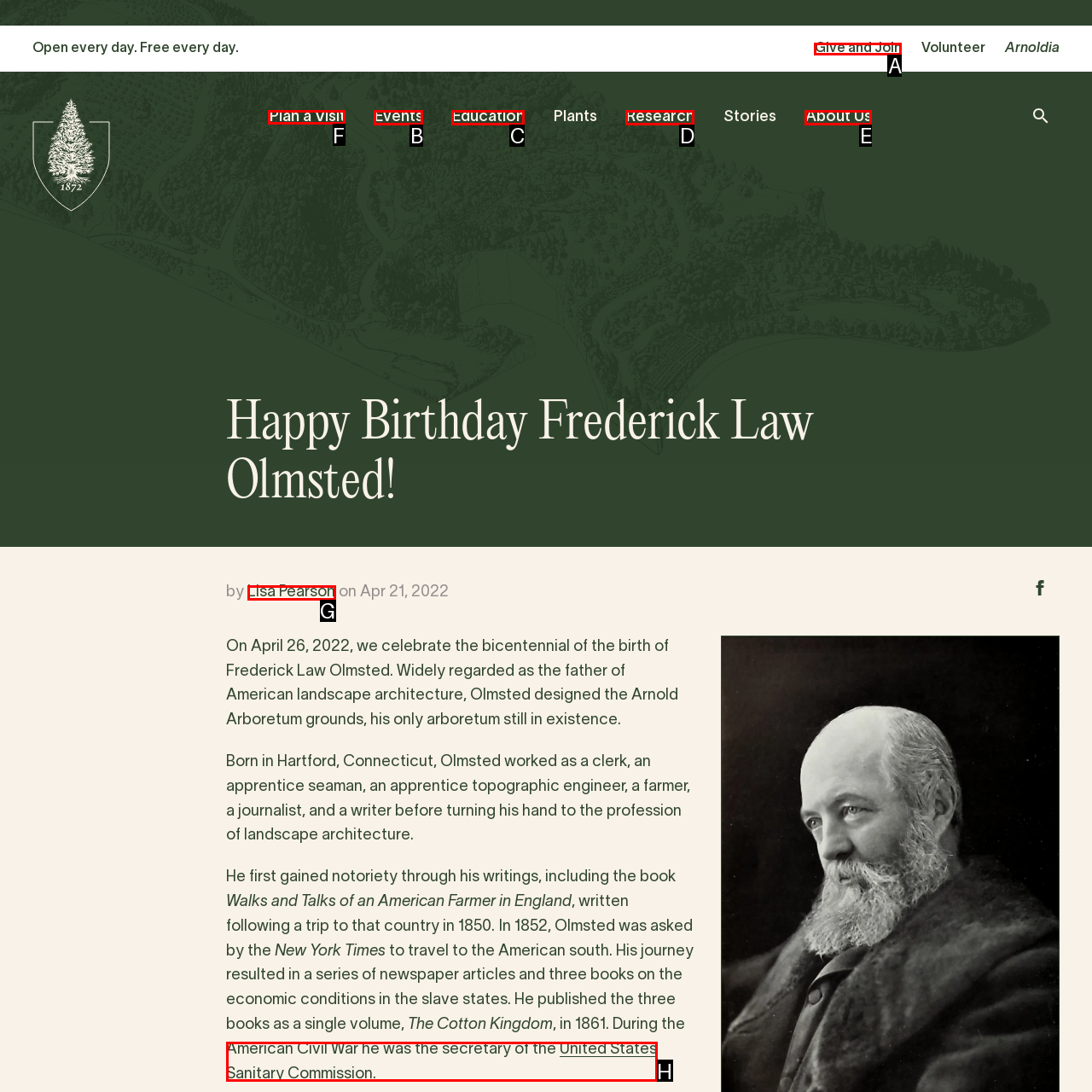Determine the letter of the element I should select to fulfill the following instruction: Plan a visit to the arboretum. Just provide the letter.

F